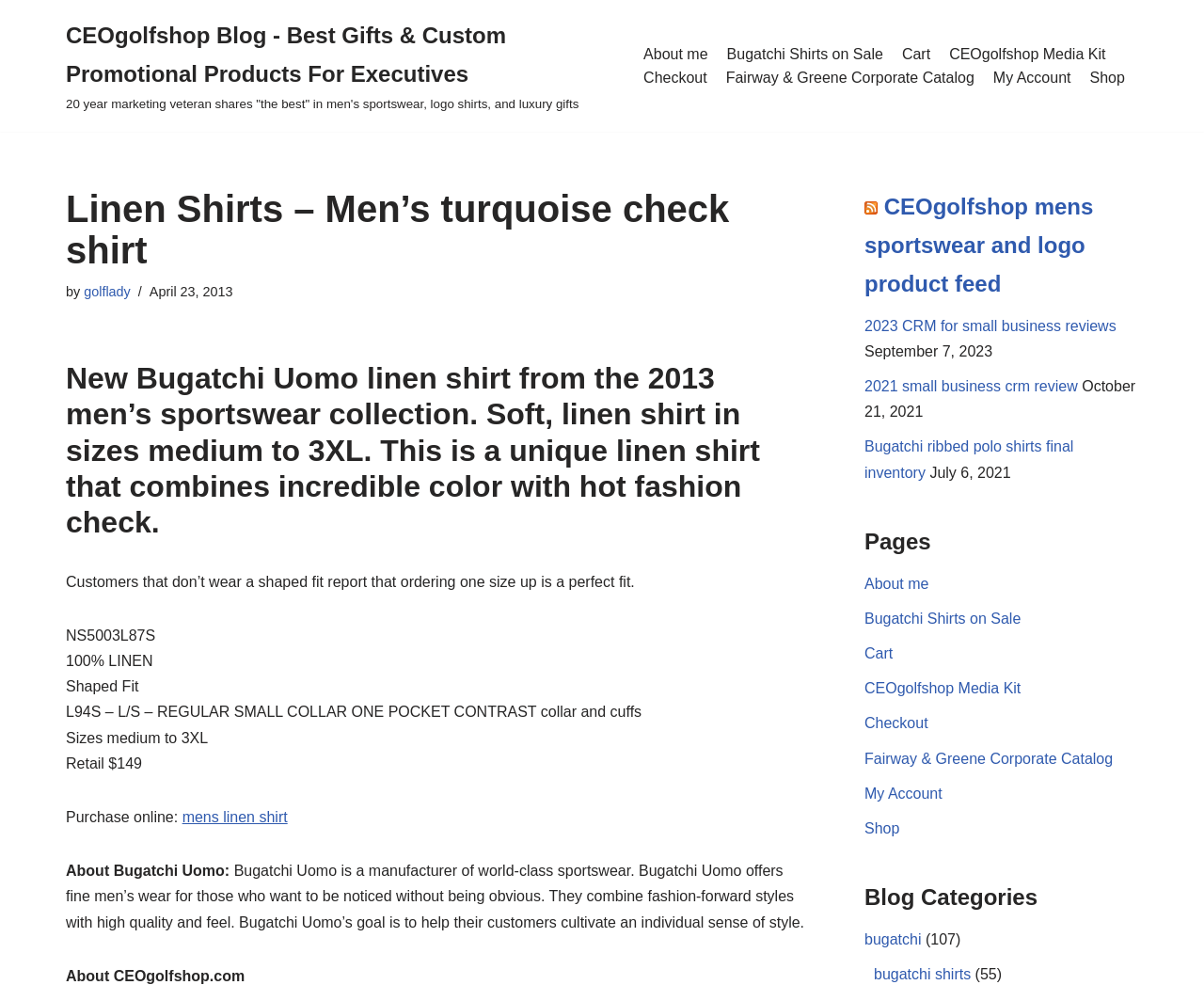Answer the question with a brief word or phrase:
What is the brand of the linen shirt?

Bugatchi Uomo